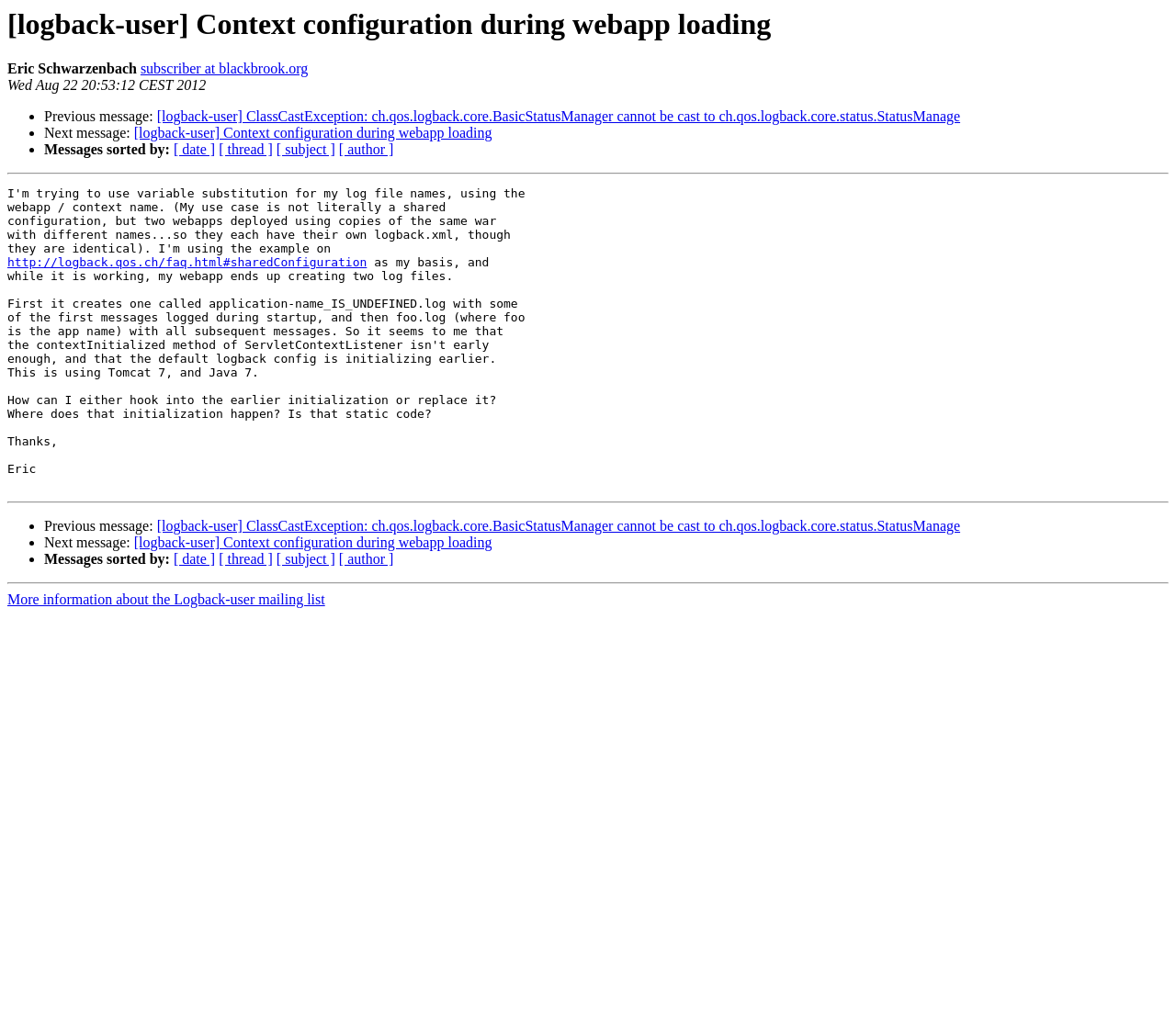Determine the bounding box coordinates for the region that must be clicked to execute the following instruction: "Check more information about the Logback-user mailing list".

[0.006, 0.571, 0.276, 0.586]